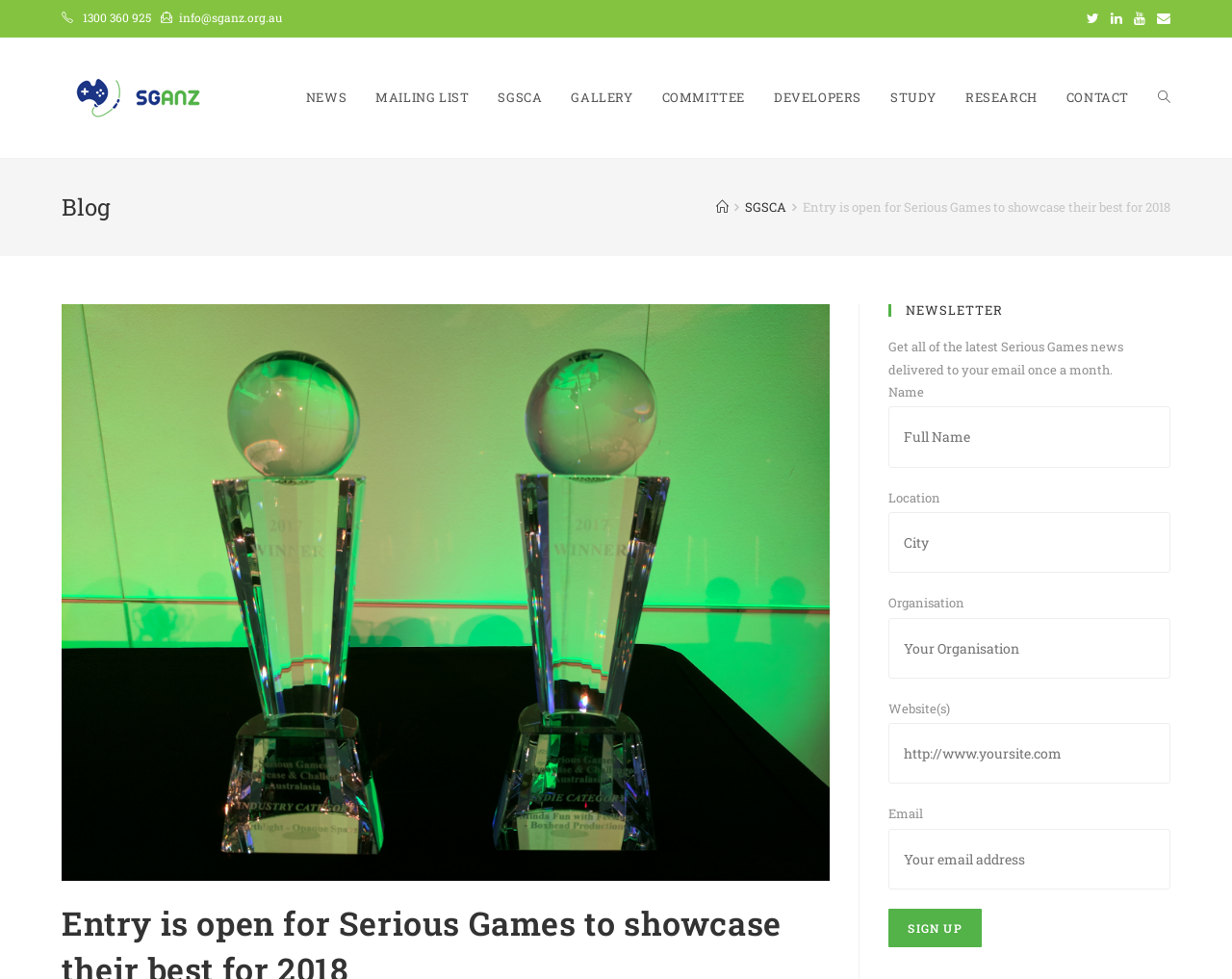Please find the bounding box coordinates of the element that you should click to achieve the following instruction: "Click the NEWS link". The coordinates should be presented as four float numbers between 0 and 1: [left, top, right, bottom].

[0.237, 0.038, 0.293, 0.161]